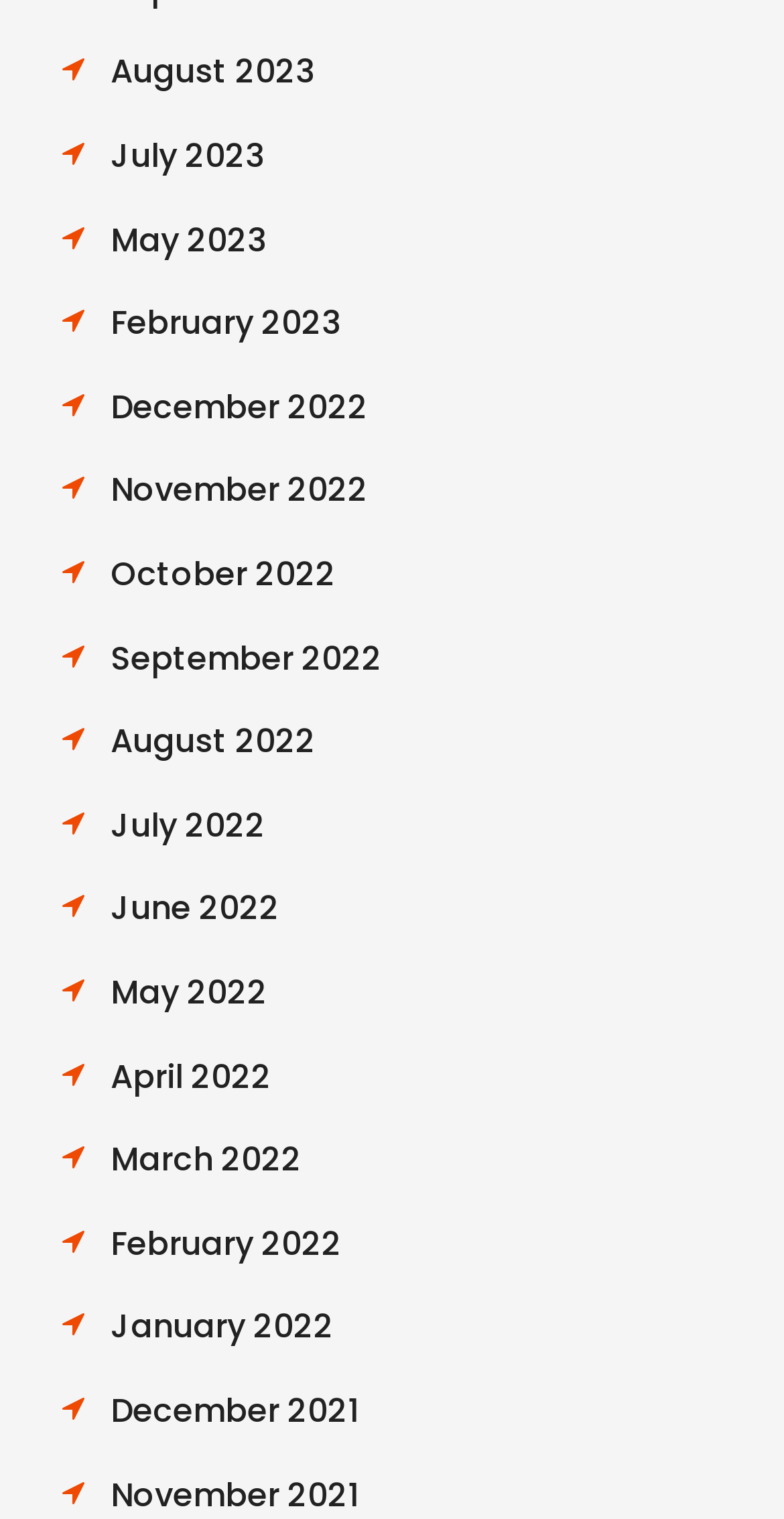What is the earliest month listed?
Look at the screenshot and respond with a single word or phrase.

December 2021